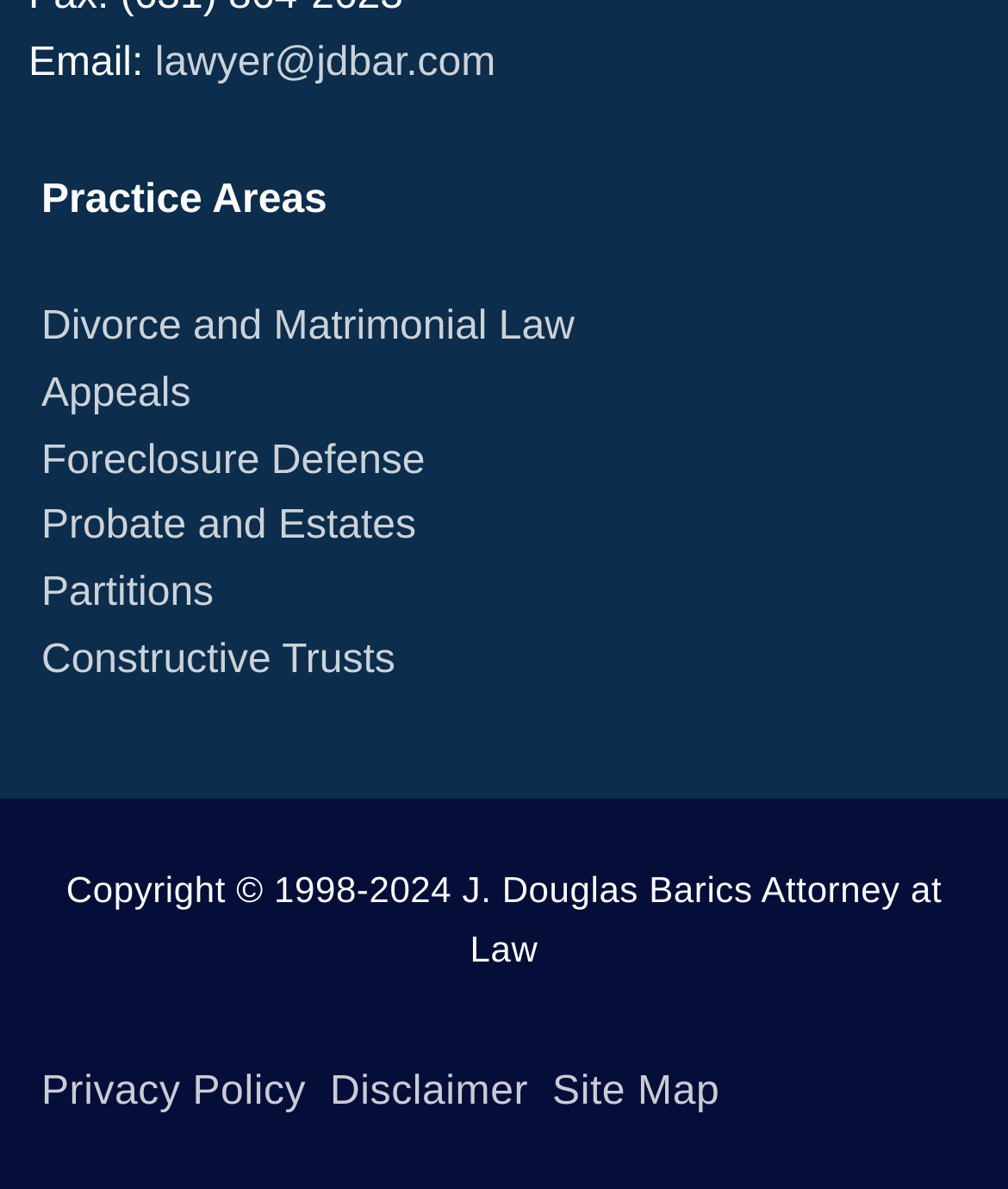How many practice areas are listed?
Using the visual information, answer the question in a single word or phrase.

7